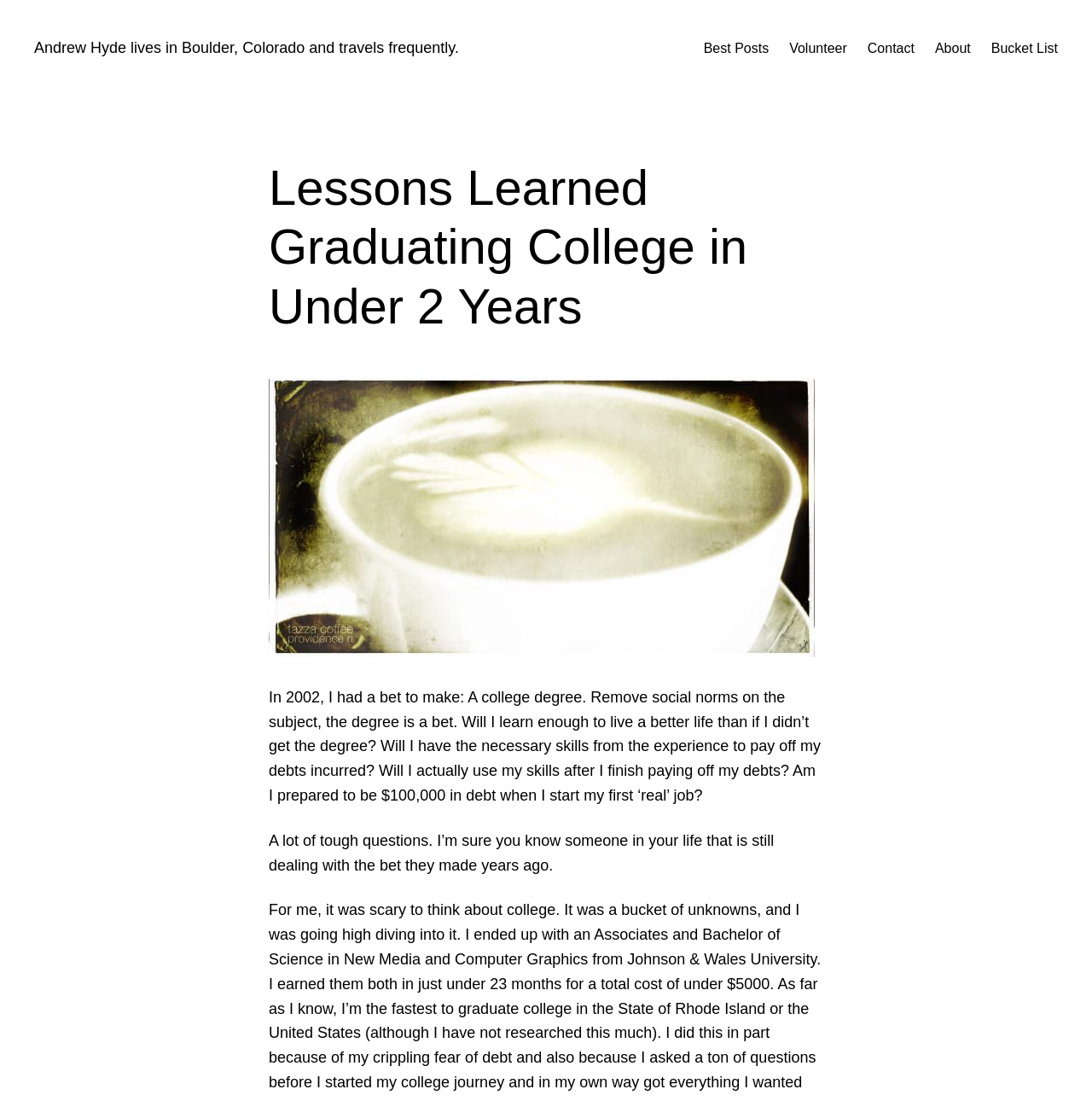Determine the bounding box coordinates for the UI element matching this description: "Contact Us".

None